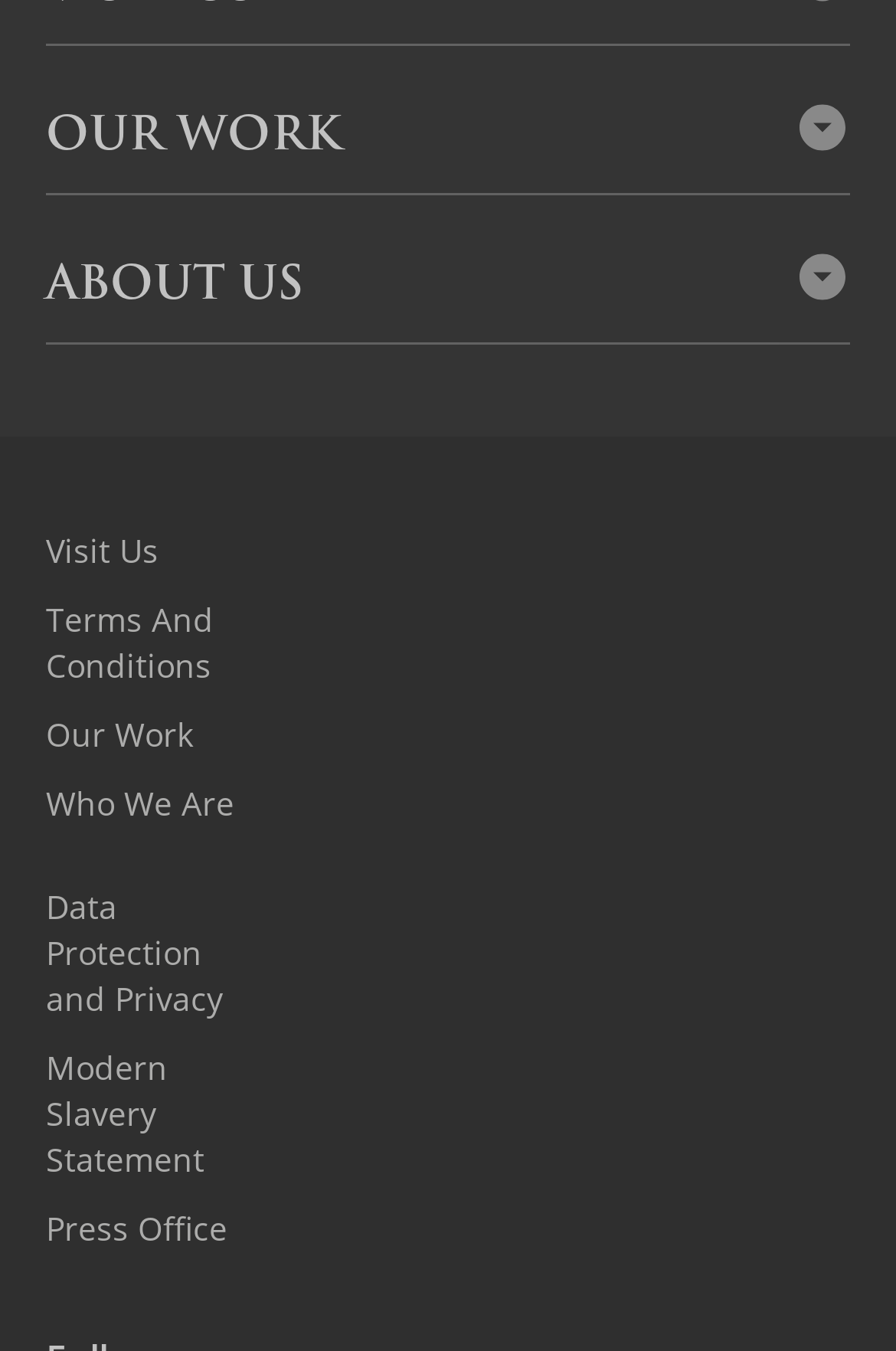Specify the bounding box coordinates of the area to click in order to execute this command: 'Download the app'. The coordinates should consist of four float numbers ranging from 0 to 1, and should be formatted as [left, top, right, bottom].

[0.051, 0.003, 0.949, 0.054]